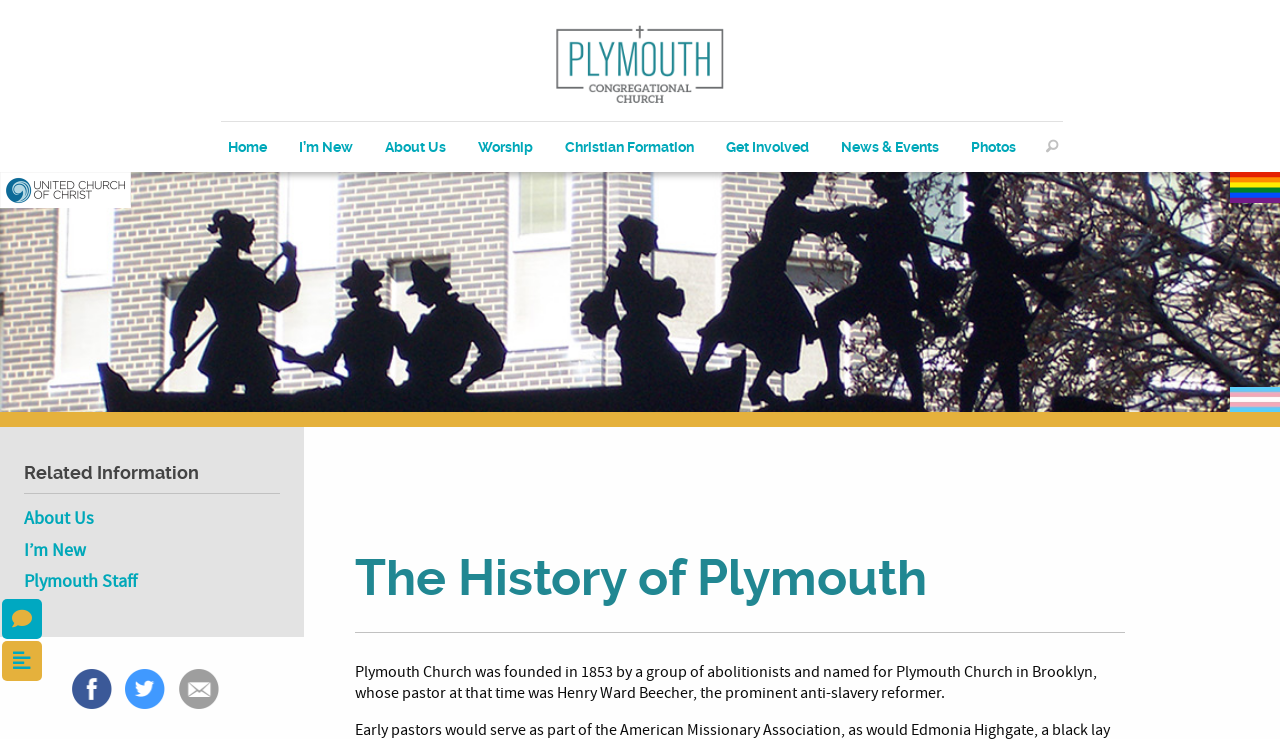Please identify the bounding box coordinates for the region that you need to click to follow this instruction: "Read about the History of Plymouth".

[0.277, 0.742, 0.879, 0.823]